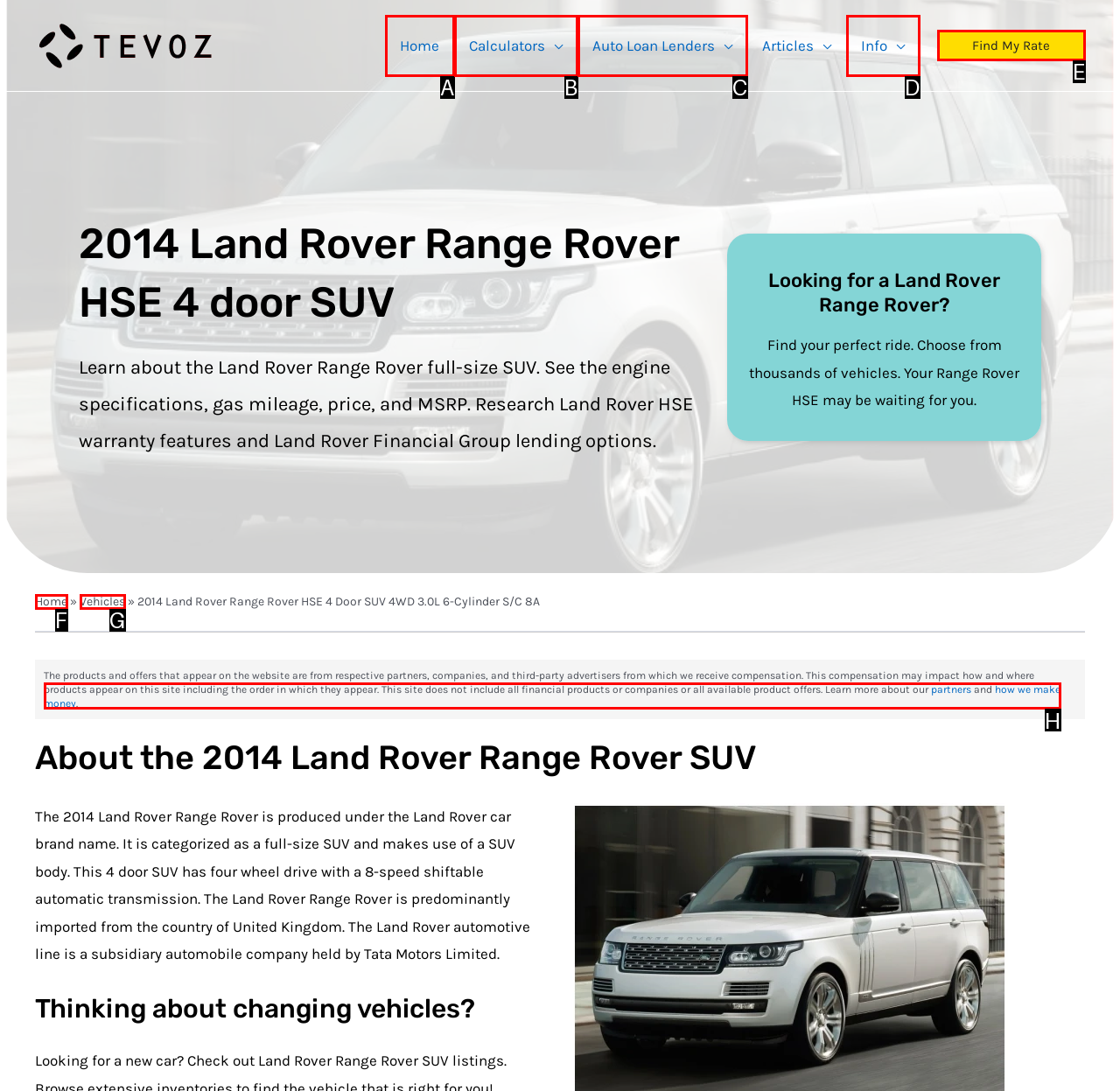Choose the HTML element that best fits the given description: 0. Answer by stating the letter of the option.

None